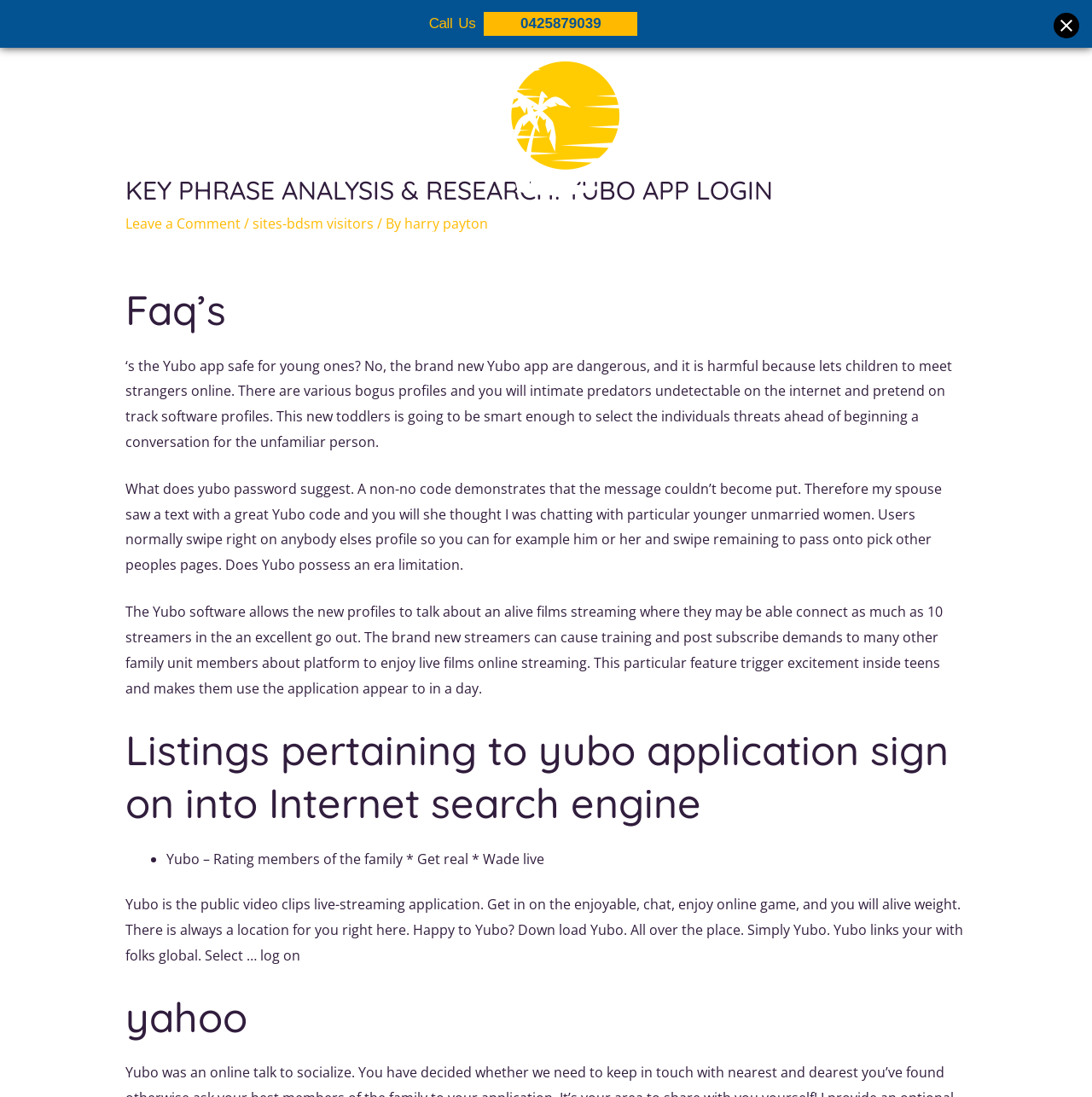Please identify the bounding box coordinates of the element on the webpage that should be clicked to follow this instruction: "Click on 'harry payton'". The bounding box coordinates should be given as four float numbers between 0 and 1, formatted as [left, top, right, bottom].

[0.37, 0.196, 0.447, 0.213]